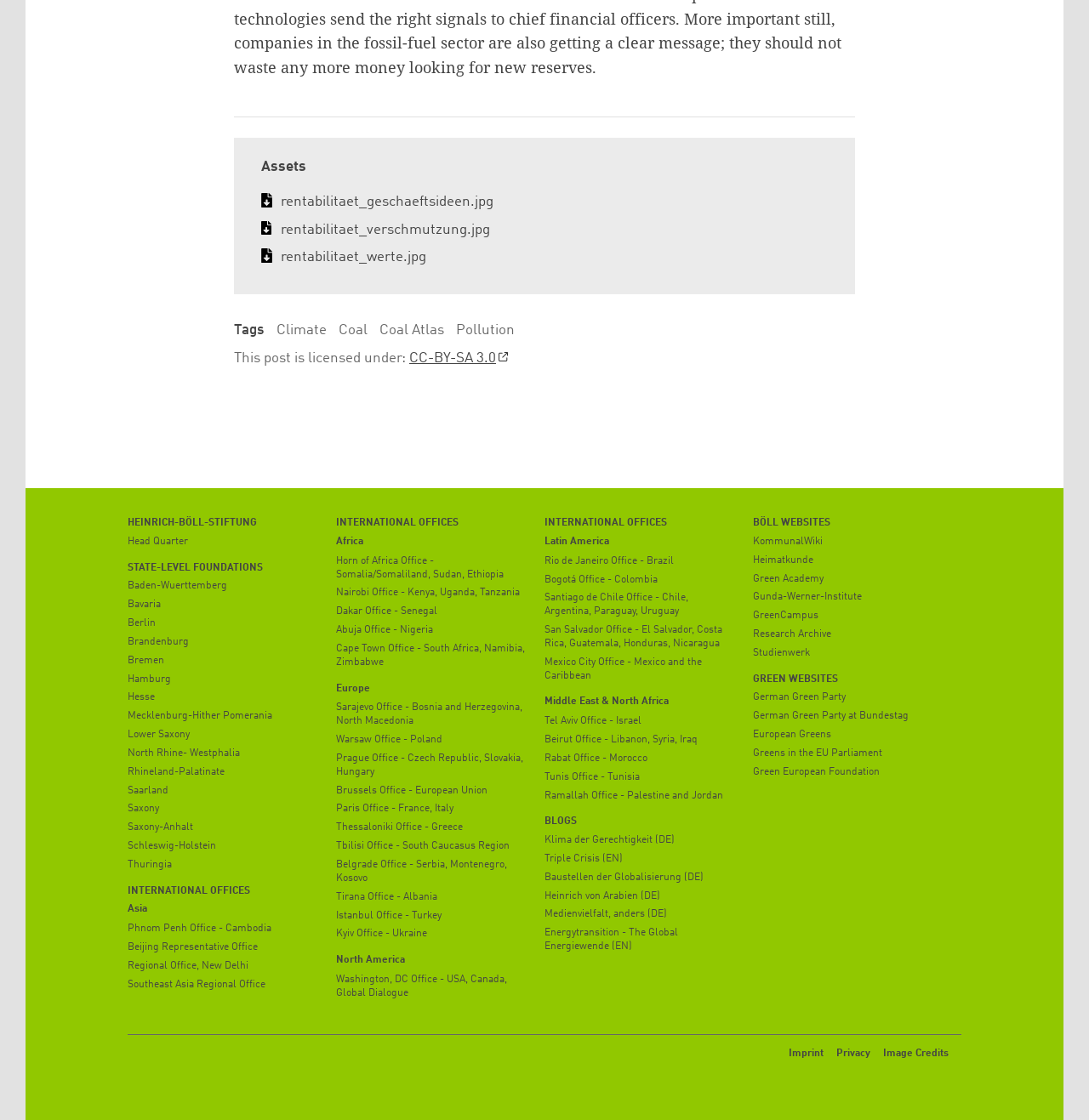Locate the bounding box coordinates of the element to click to perform the following action: 'Explore the 'Baden-Wuerttemberg' foundation'. The coordinates should be given as four float values between 0 and 1, in the form of [left, top, right, bottom].

[0.117, 0.518, 0.293, 0.53]